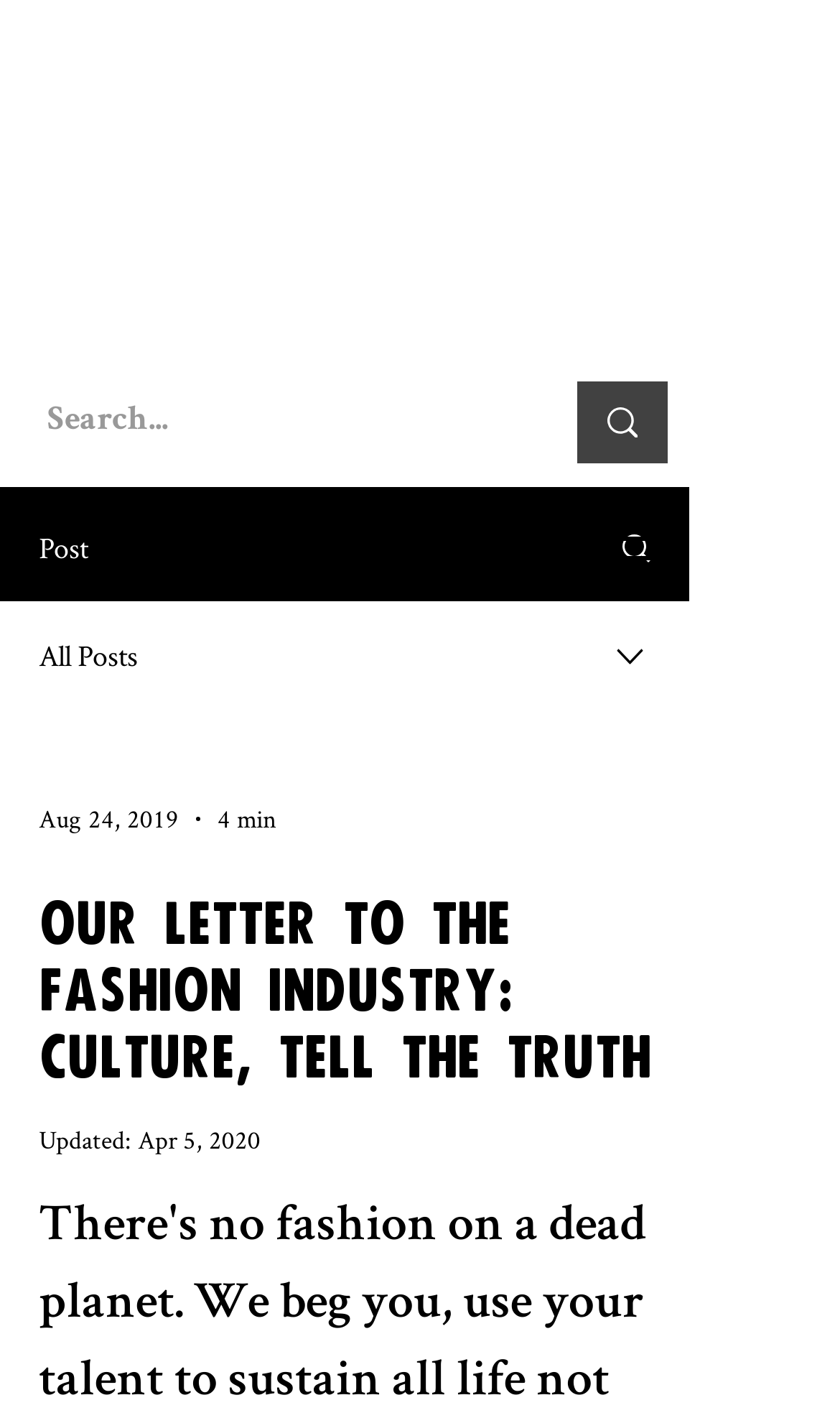Give an in-depth explanation of the webpage layout and content.

The webpage appears to be a blog post or an article with a strong message about sustainability in the fashion industry. The title "OUR LETTER TO THE FASHION INDUSTRY: CULTURE, TELL THE TRUTH" is prominently displayed at the top of the page. 

On the top right corner, there is a navigation menu button labeled "Open navigation menu". Below it, there is a search bar with a searchbox and a search button accompanied by a small icon. 

The main content of the page is divided into sections. On the left side, there are several links and images, including a "Post" label, an "All Posts" label, and a few icons. On the right side, there is a combobox with a dropdown menu that displays the date "Aug 24, 2019" and the duration "4 min". 

The main article begins with a heading that repeats the title "OUR LETTER TO THE FASHION INDUSTRY: CULTURE, TELL THE TRUTH". The article text is not explicitly mentioned in the accessibility tree, but it likely follows the heading. At the bottom of the page, there is an "Updated" label with a date "Apr 5, 2020".